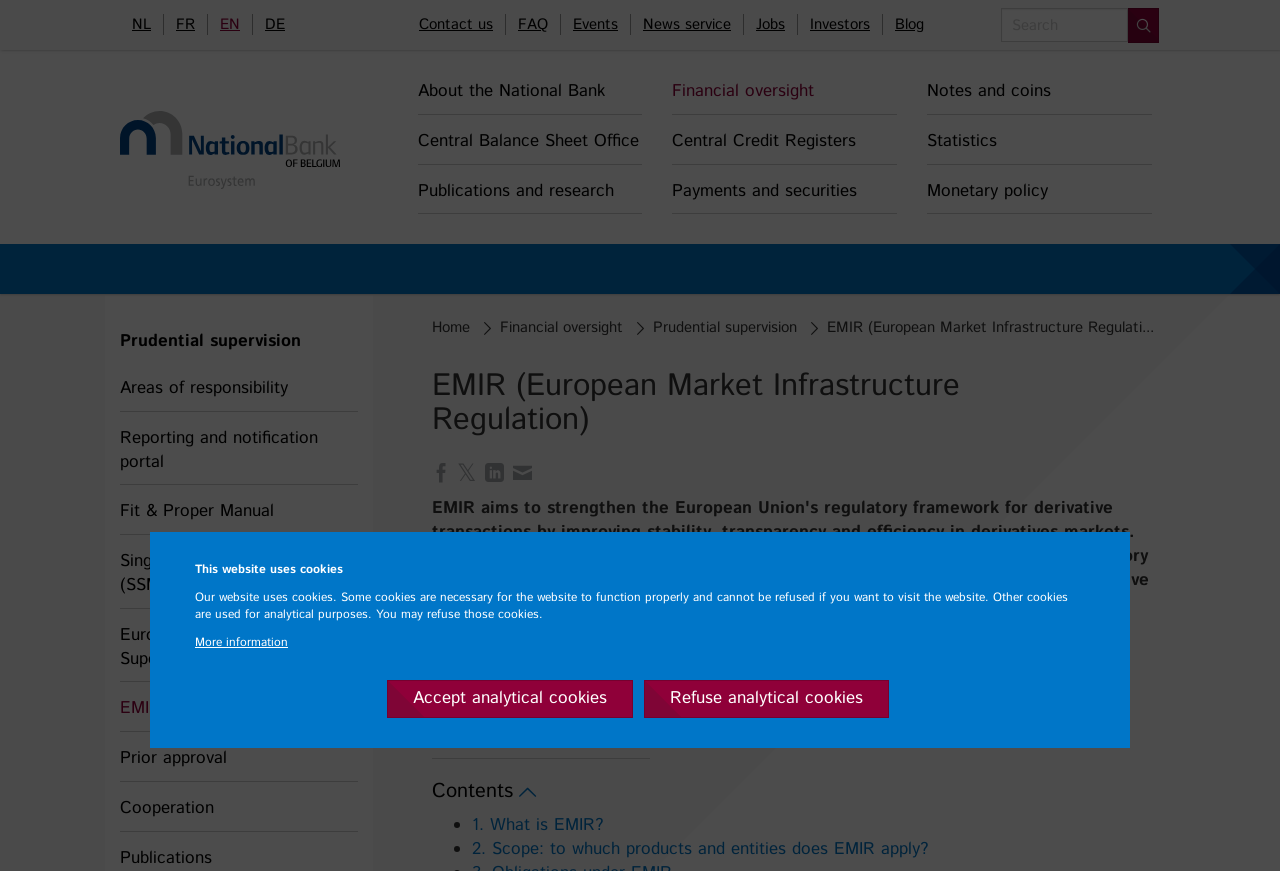Identify the bounding box coordinates of the area you need to click to perform the following instruction: "Share this page via facebook".

[0.338, 0.526, 0.352, 0.557]